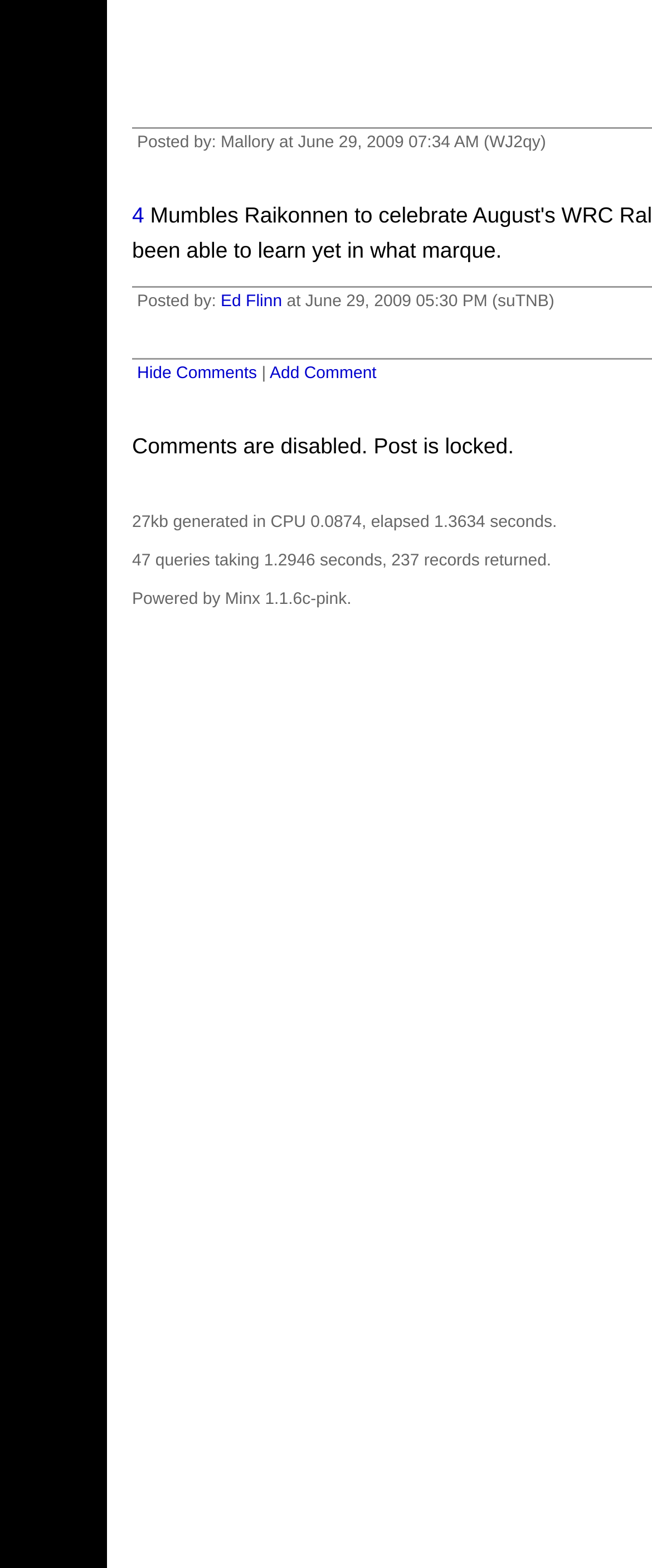Predict the bounding box of the UI element based on the description: "09:27 PM". The coordinates should be four float numbers between 0 and 1, formatted as [left, top, right, bottom].

[0.75, 0.267, 0.942, 0.288]